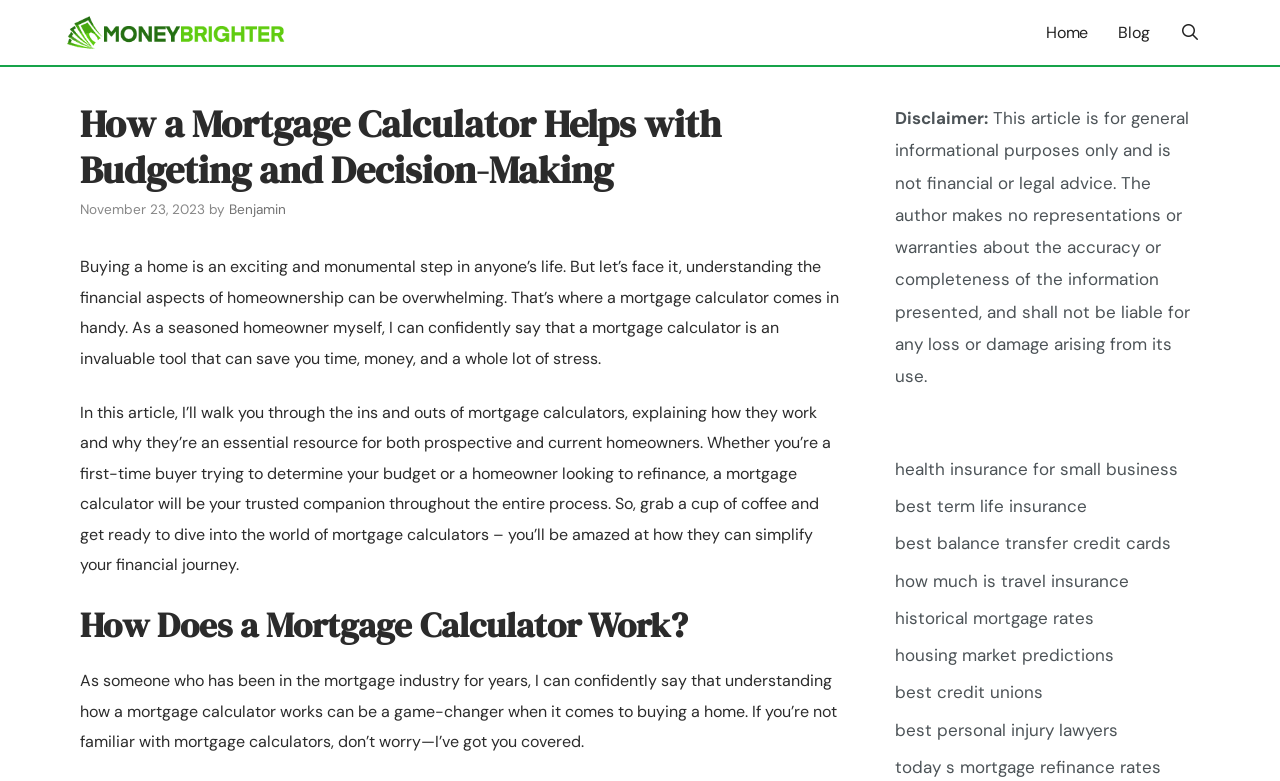Explain the webpage's layout and main content in detail.

The webpage is about the benefits of using a mortgage calculator for budgeting and decision-making when buying a home. At the top, there is a navigation bar with links to "Home", "Blog", and "Open Search Bar", as well as a logo image of "MoneyBrighter". 

Below the navigation bar, there is a main content section with a heading that reads "How a Mortgage Calculator Helps with Budgeting and Decision-Making". The article is written by Benjamin and was published on November 23, 2023. The content is divided into sections, with the first section introducing the importance of understanding the financial aspects of homeownership and how a mortgage calculator can help.

The article continues with a section explaining how a mortgage calculator works, written in a conversational tone. There are several paragraphs of text that provide detailed information on the topic.

To the right of the main content section, there is a complementary section with a disclaimer notice and several links to related articles on topics such as health insurance, life insurance, credit cards, travel insurance, mortgage rates, housing market predictions, credit unions, personal injury lawyers, and mortgage refinance rates.